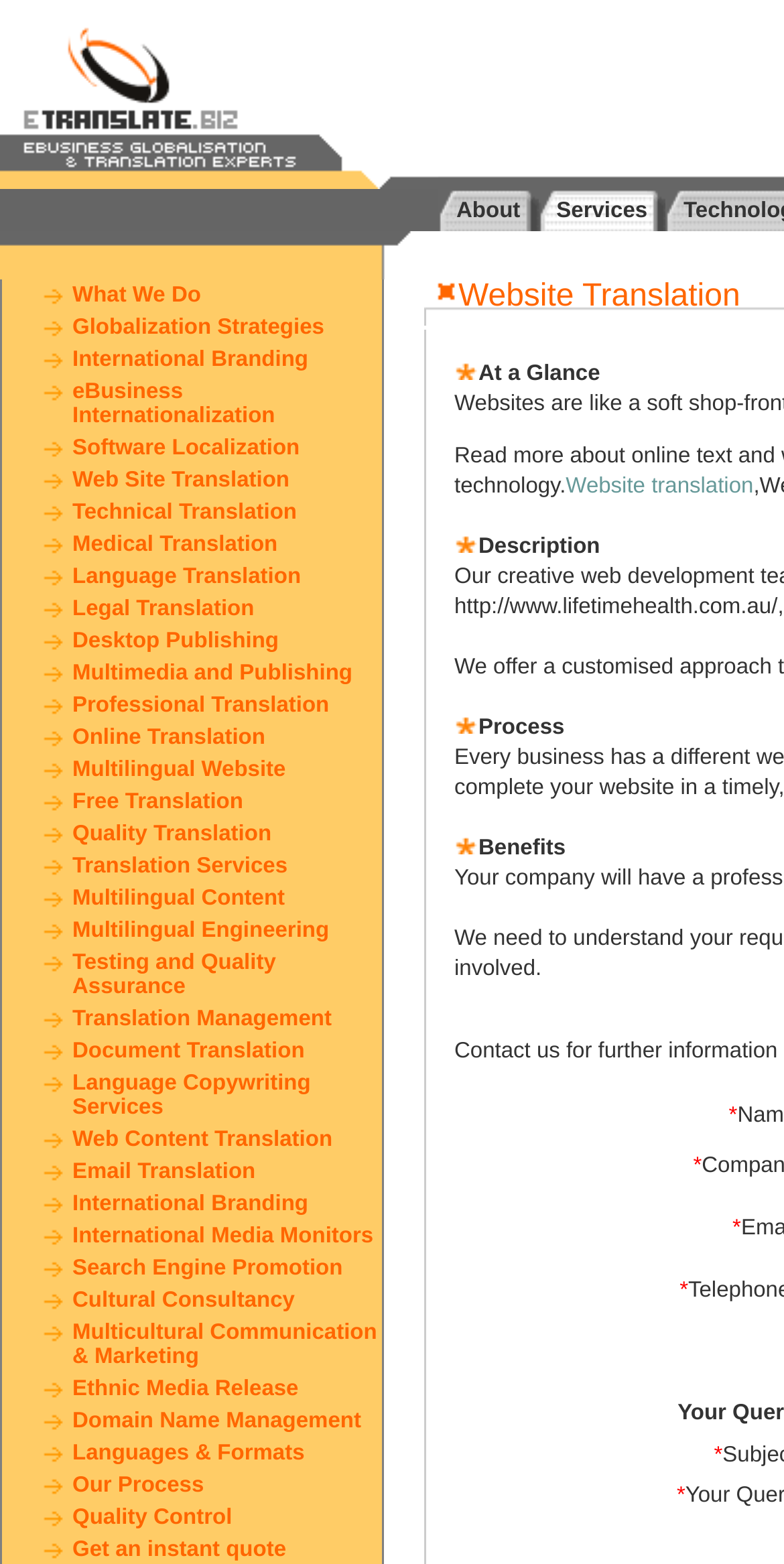How many main categories are listed under the 'What We Do' section?
Using the image as a reference, answer with just one word or a short phrase.

9